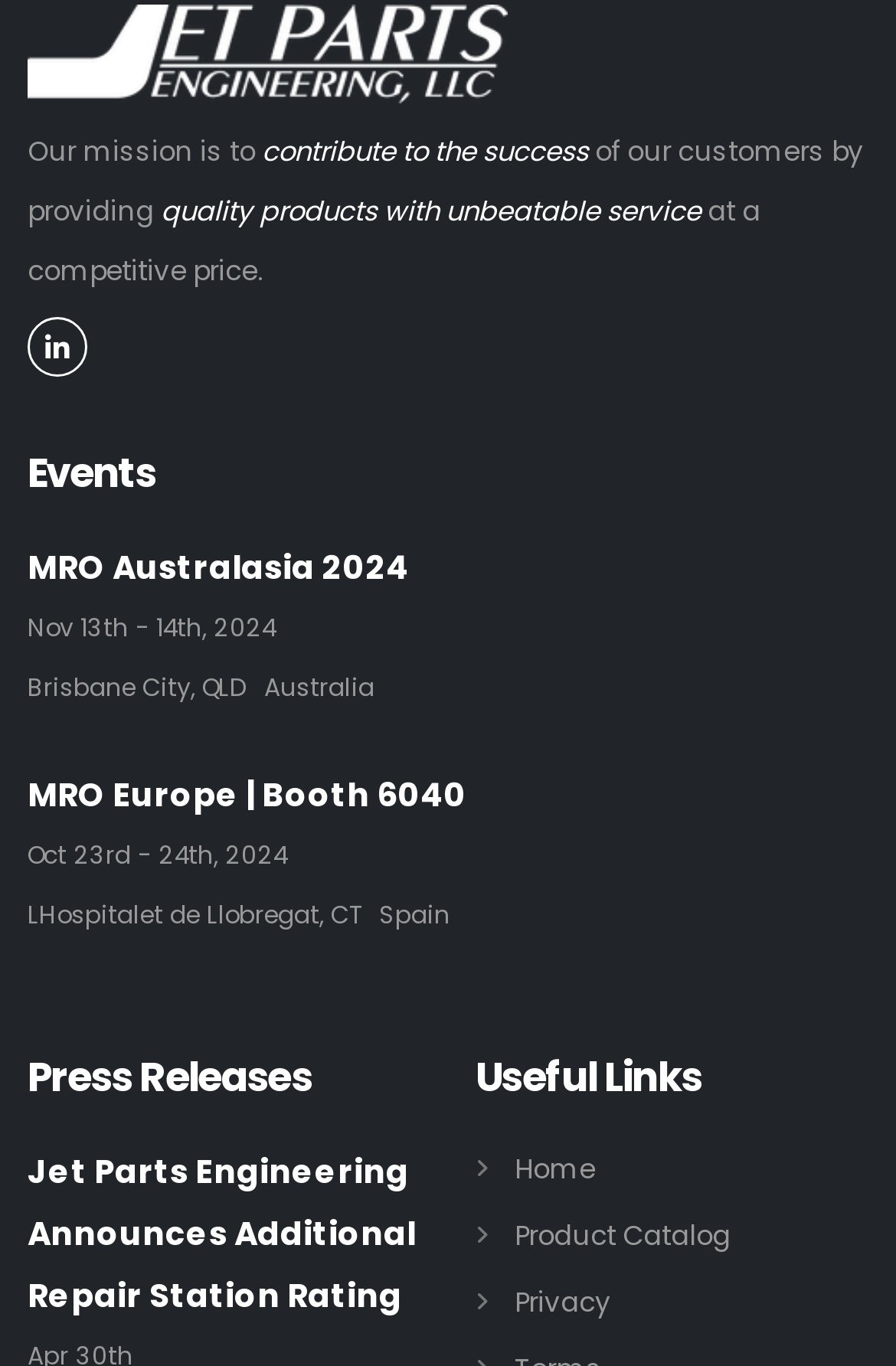Locate the UI element described by MRO Australasia 2024 in the provided webpage screenshot. Return the bounding box coordinates in the format (top-left x, top-left y, bottom-right x, bottom-right y), ensuring all values are between 0 and 1.

[0.031, 0.398, 0.456, 0.432]